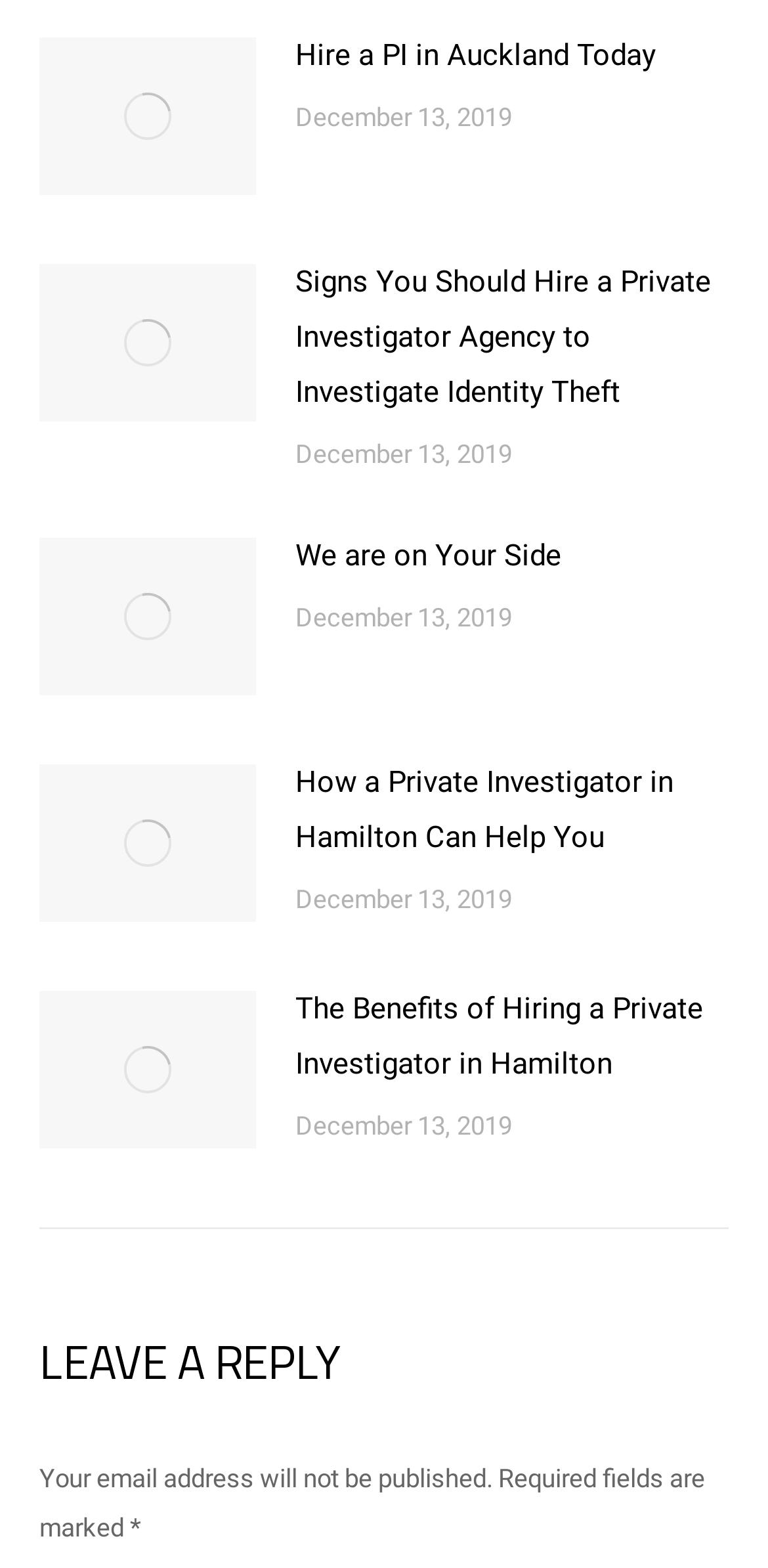Find the bounding box coordinates of the clickable element required to execute the following instruction: "Click the 'Signs You Should Hire a Private Investigator Agency to Investigate Identity Theft' link". Provide the coordinates as four float numbers between 0 and 1, i.e., [left, top, right, bottom].

[0.385, 0.162, 0.949, 0.268]